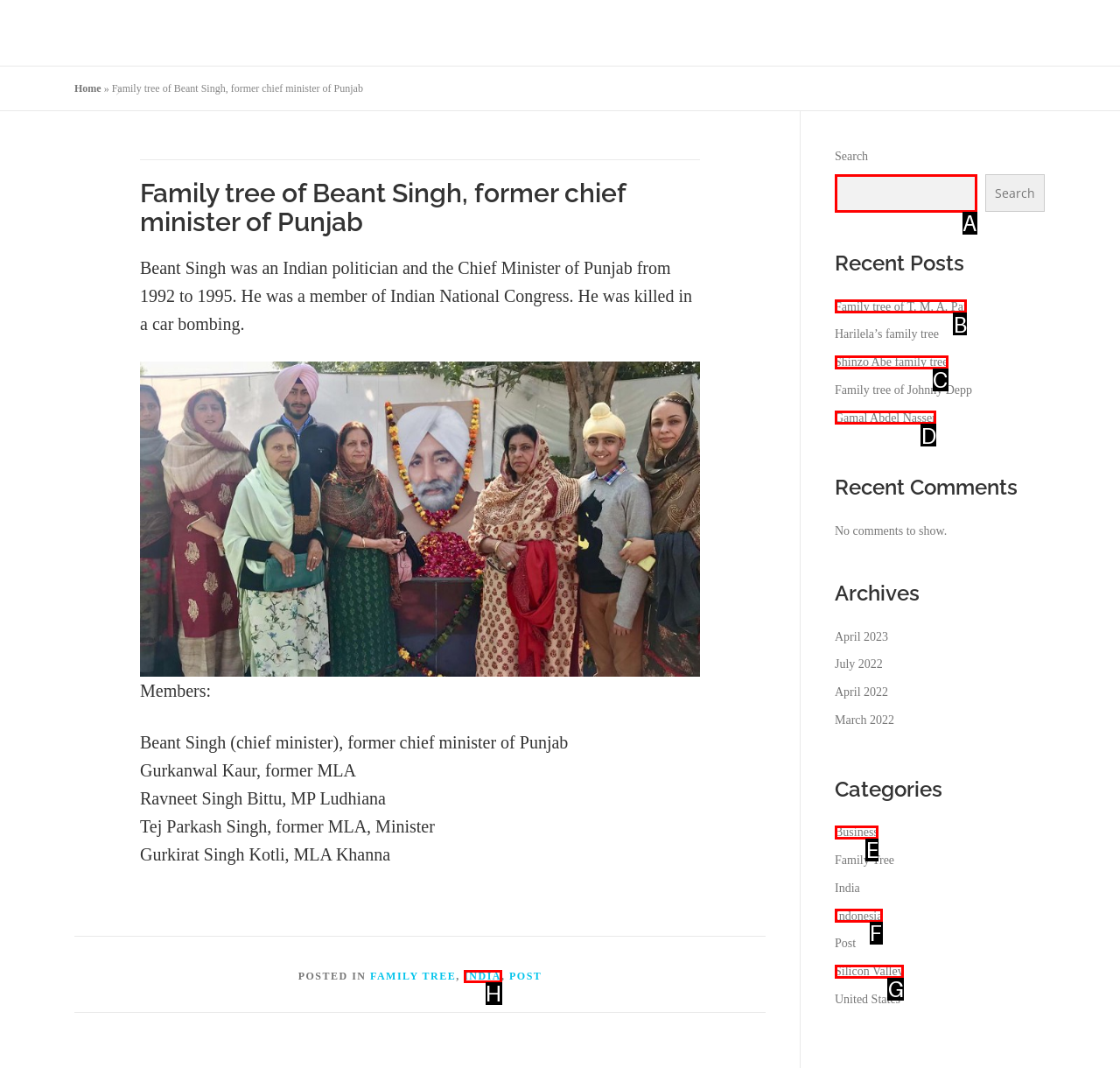Identify the letter of the option that best matches the following description: Shinzo Abe family tree. Respond with the letter directly.

C